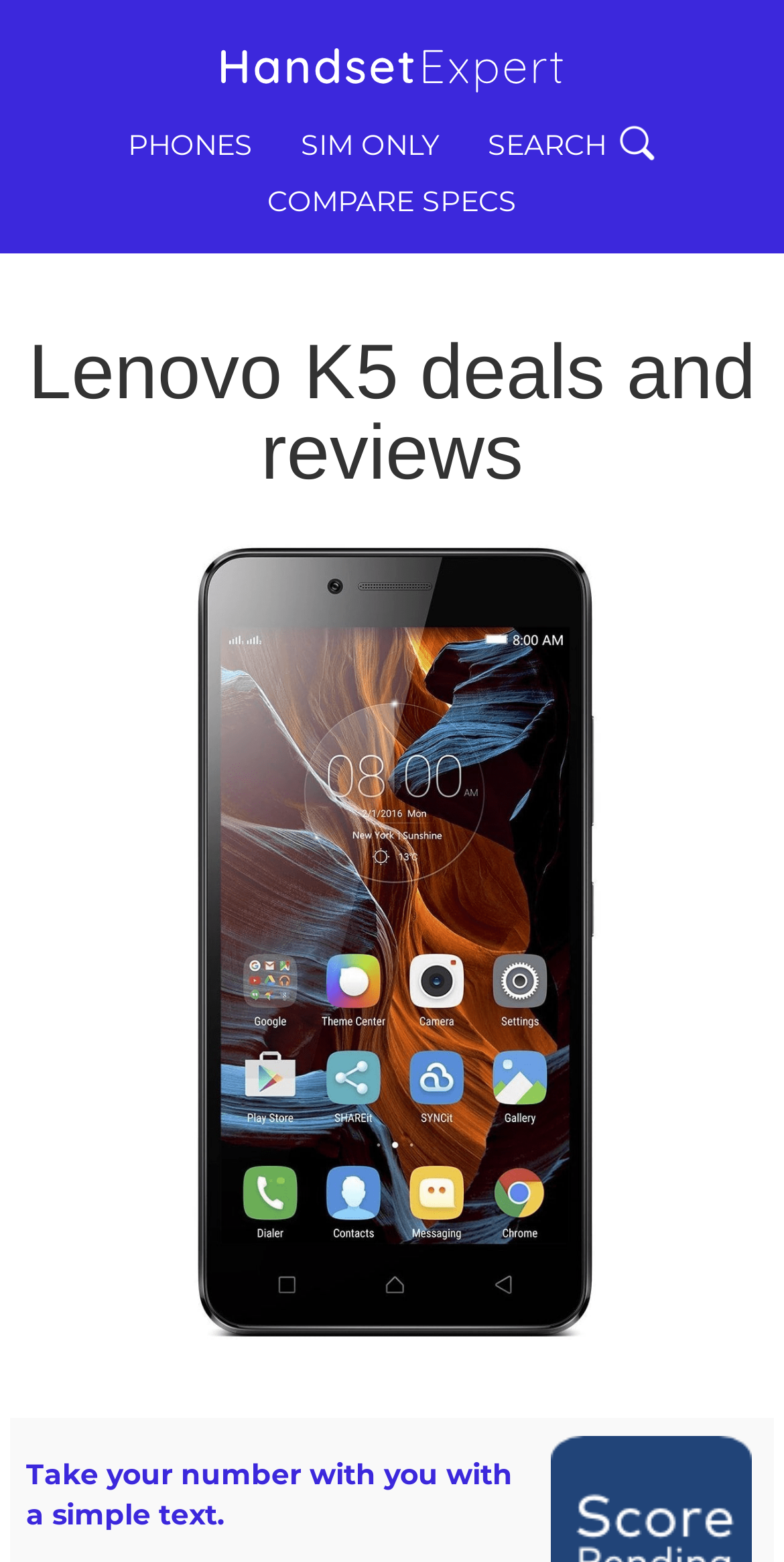Create a detailed description of the webpage's content and layout.

The webpage is focused on providing deals and reviews for the Lenovo K5 phone. At the top left, there is a link to the website "HandsetExpert.com" accompanied by an image of the same name. Below this, there are four links in a row, labeled "PHONES", "SIM ONLY", "COMPARE SPECS", and "SEARCH", which are likely navigation options.

The main content of the page is headed by a title "Lenovo K5 deals and reviews", which spans almost the entire width of the page. Below this title, there is a link to "Lenovo K5" accompanied by a large image of the phone. The image takes up a significant portion of the page, with the link to "Lenovo K5" positioned above it.

At the bottom of the page, there is a link that reads "Take your number with you with a simple text", which appears to be a call-to-action or promotional message. Overall, the page is dedicated to providing information and deals on the Lenovo K5 phone, with a focus on comparison and review.